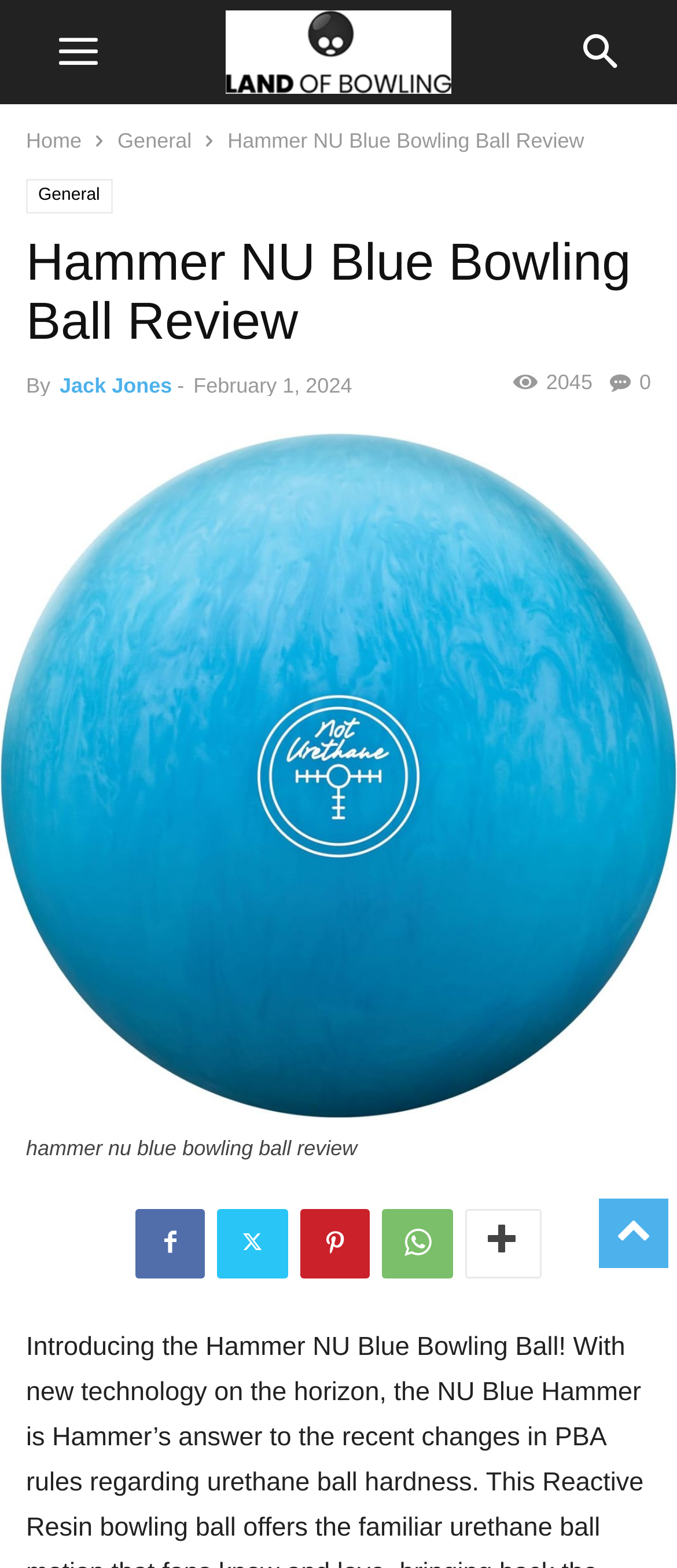Give a concise answer using only one word or phrase for this question:
What is the name of the bowling ball being reviewed?

Hammer NU Blue